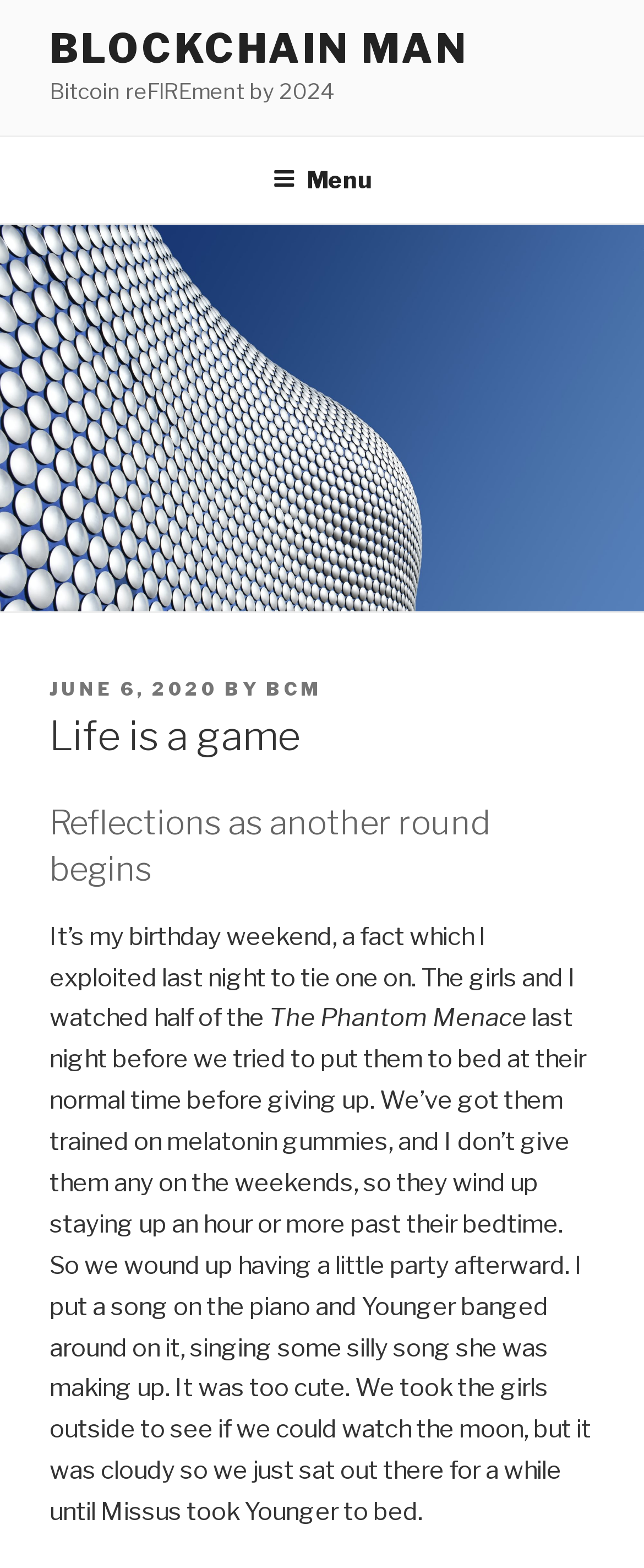What is the name of the author of the article?
Using the image as a reference, give an elaborate response to the question.

I found the author's name by looking at the header section of the webpage, where it says 'POSTED ON JUNE 6, 2020 BY BCM'. This indicates that BCM is the author of the article.